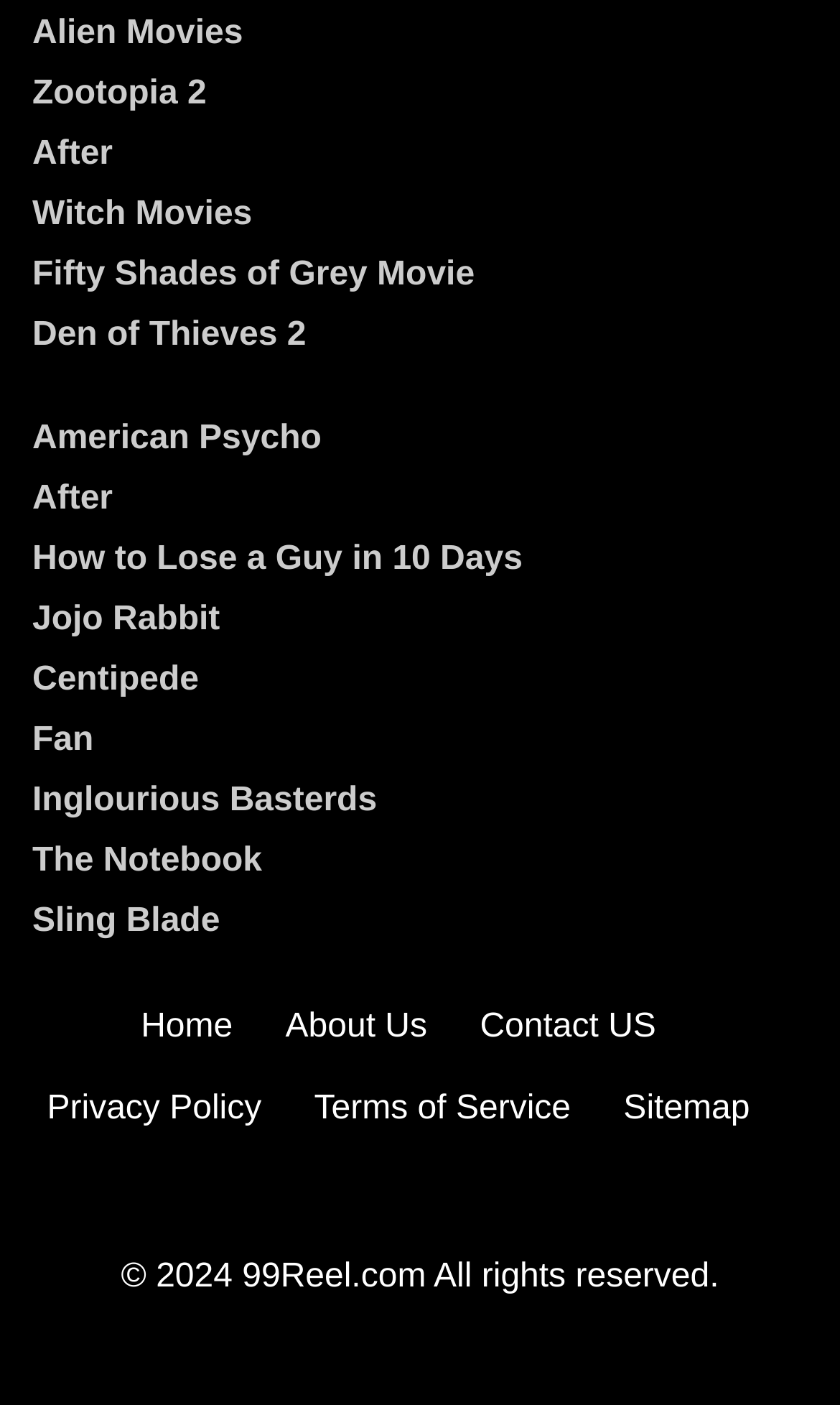Provide a brief response to the question below using one word or phrase:
How many links are there in the footer section?

5